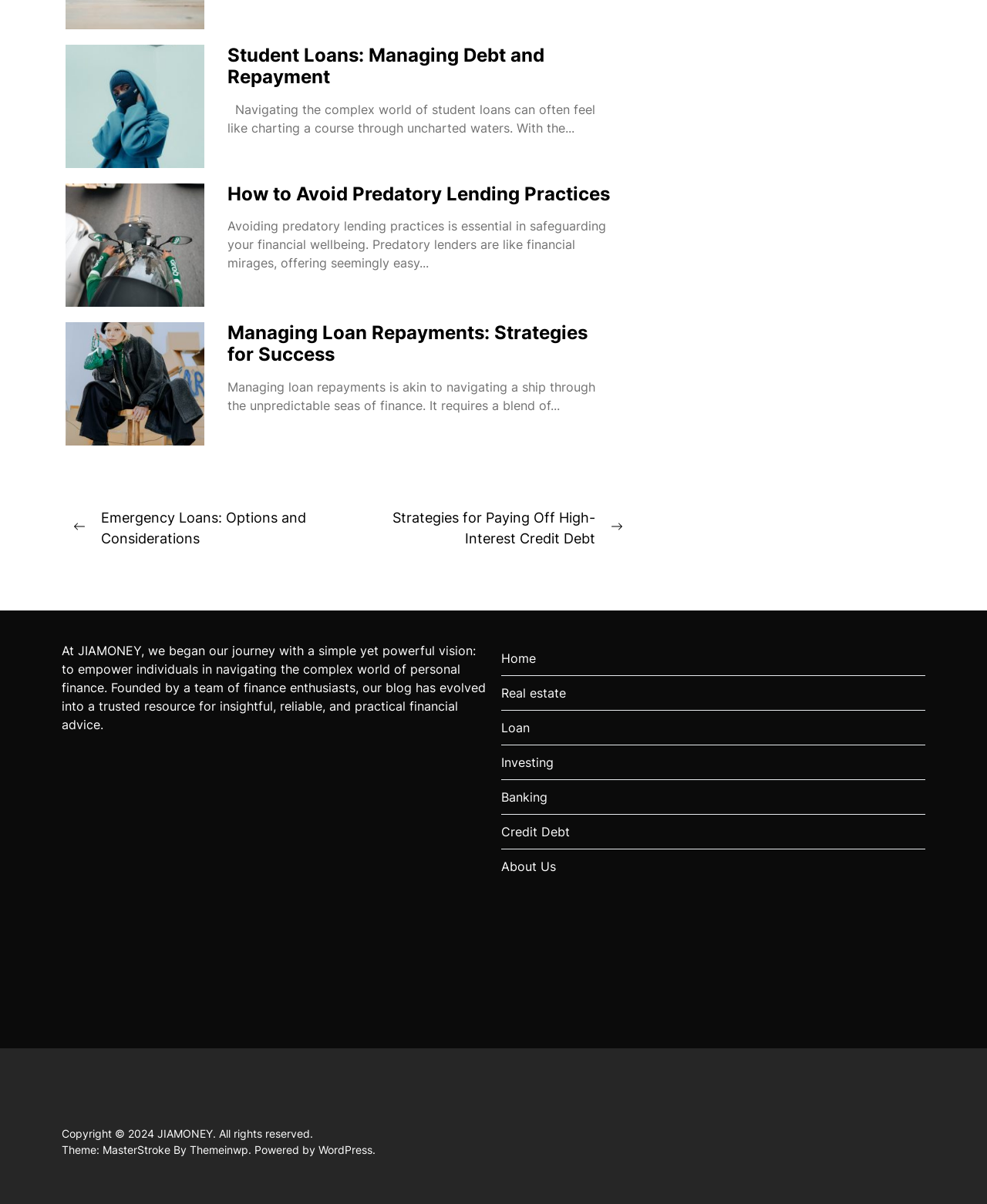Please answer the following question as detailed as possible based on the image: 
What is the title of the first article?

I found the title of the first article by looking at the heading element with the text 'Student Loans: Managing Debt and Repayment' inside the first article element.